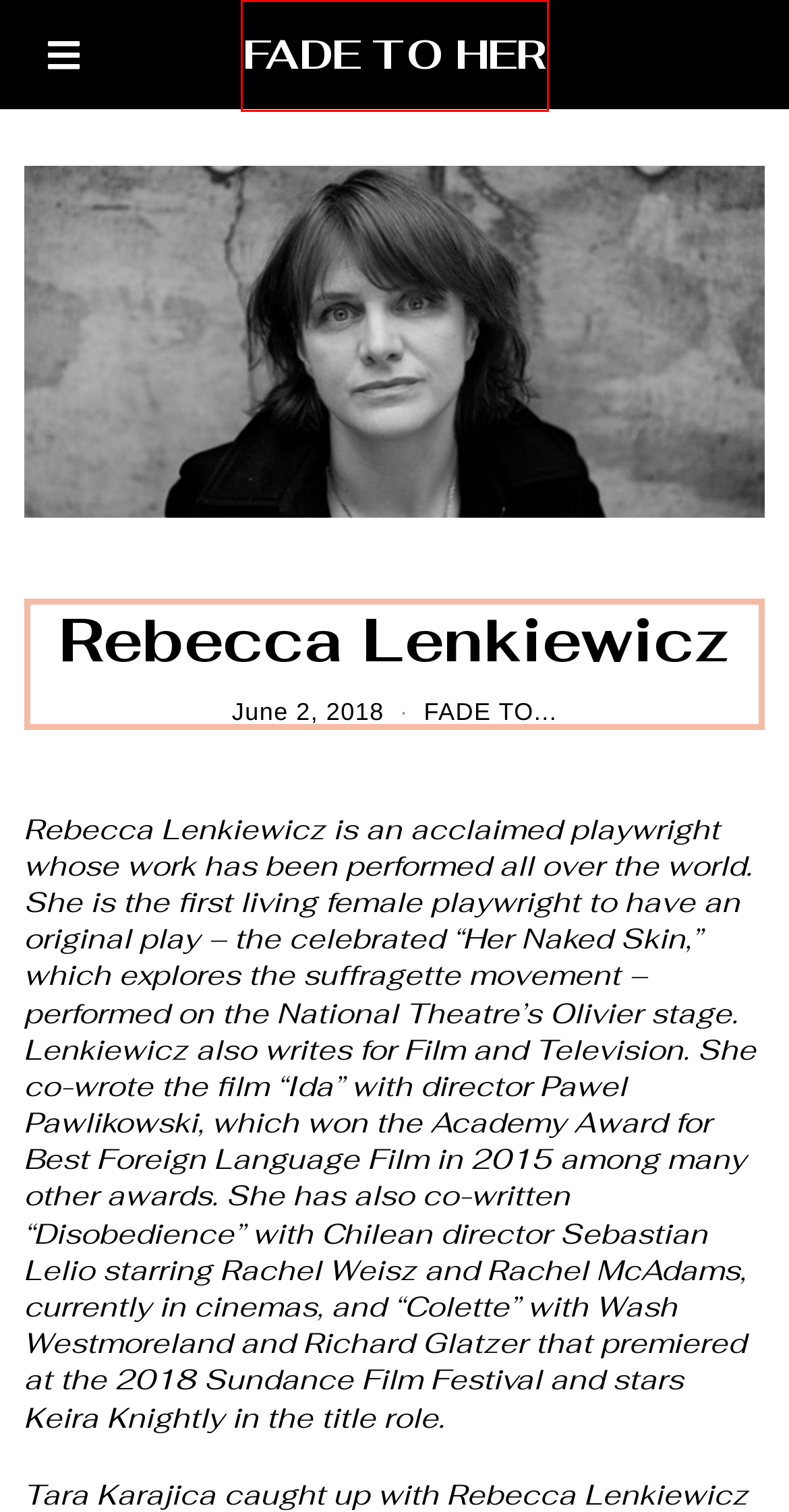A screenshot of a webpage is given with a red bounding box around a UI element. Choose the description that best matches the new webpage shown after clicking the element within the red bounding box. Here are the candidates:
A. HER REVIEWS – Fade to Her
B. FADE TO… – Fade to Her
C. HER FILM BIZ – Fade to Her
D. Tara Karajica – Fade to Her
E. 6 QUESTIONS TO… – Fade to Her
F. TIFF 2018 – Fade to Her
G. Fade to Her – Spotlight on Women in Film & TV
H. ABOUT – Fade to Her

G